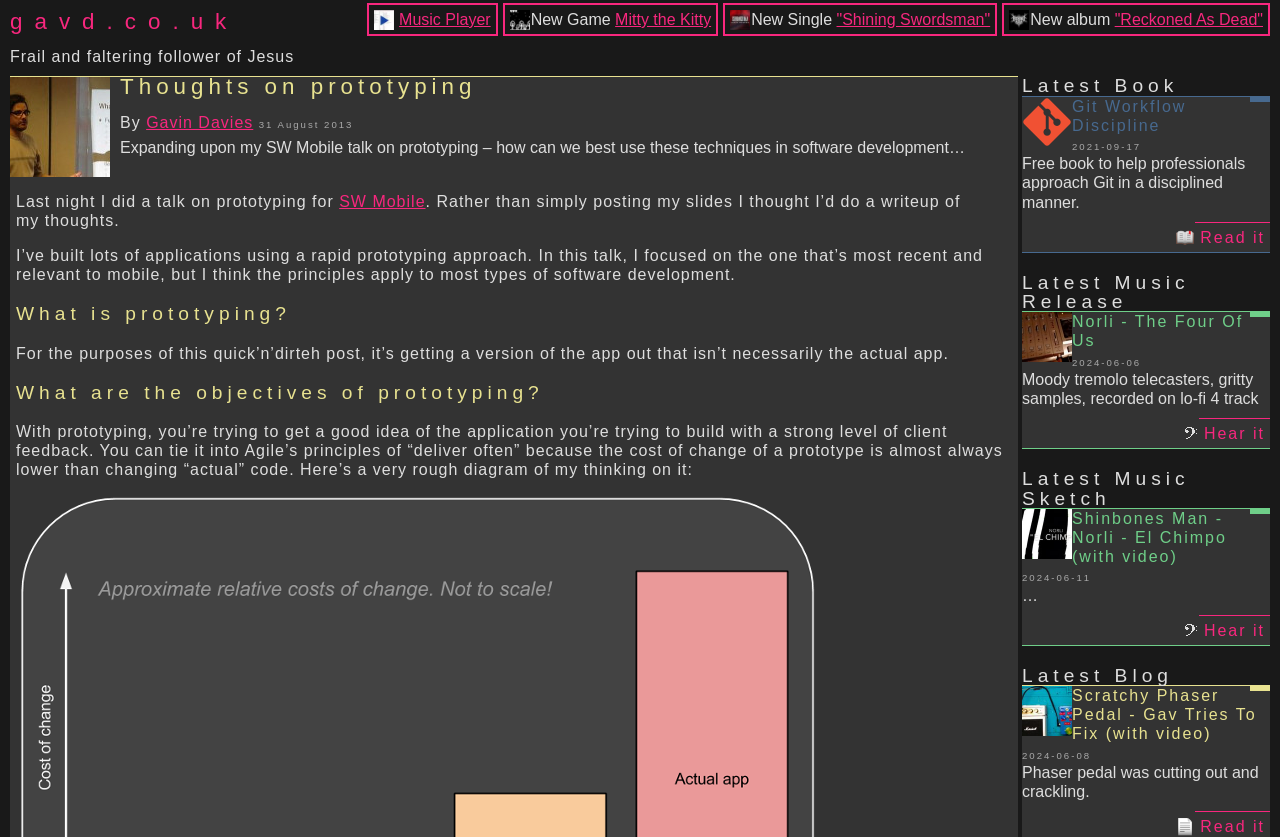Identify the bounding box coordinates of the element to click to follow this instruction: 'Click the 'Reckoned As Dead' link'. Ensure the coordinates are four float values between 0 and 1, provided as [left, top, right, bottom].

[0.871, 0.013, 0.987, 0.033]